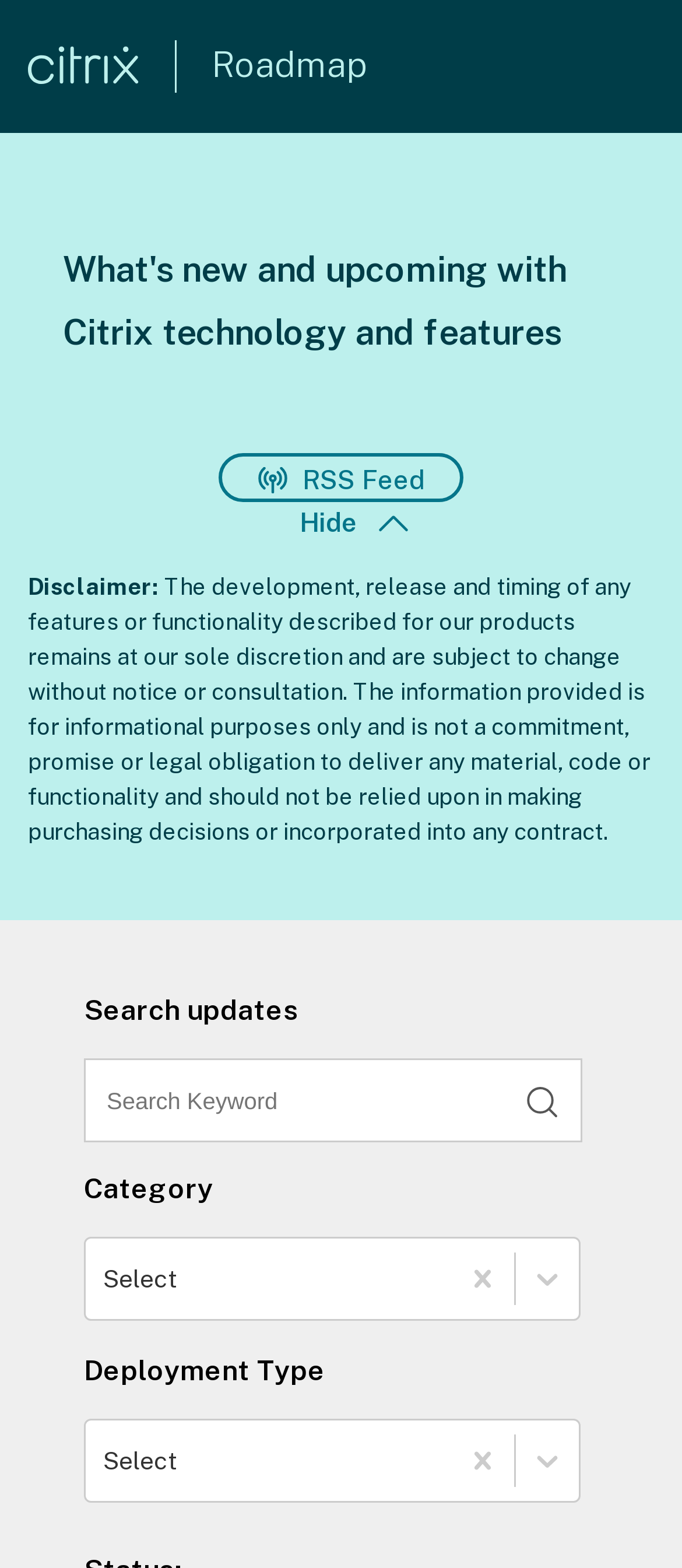What is the purpose of the 'RSS Feed' link?
Based on the image, answer the question with a single word or brief phrase.

Subscribe to updates